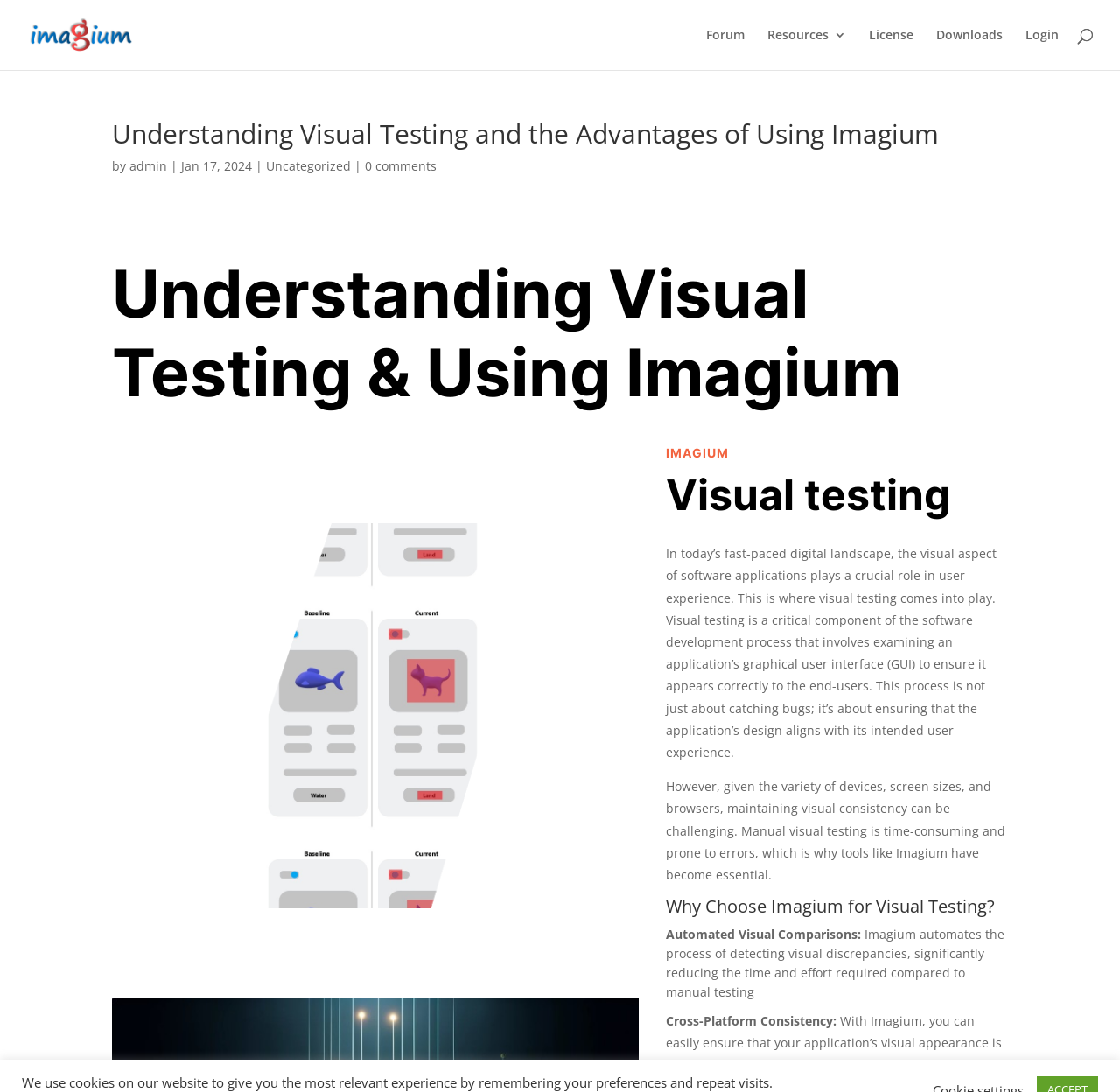What is the benefit of using Imagium?
Refer to the image and offer an in-depth and detailed answer to the question.

The webpage suggests that using Imagium reduces the time and effort required for visual testing compared to manual testing. This is mentioned in the heading 'Automated Visual Comparisons: Imagium automates the process of detecting visual discrepancies, significantly reducing the time and effort required compared to manual testing'.